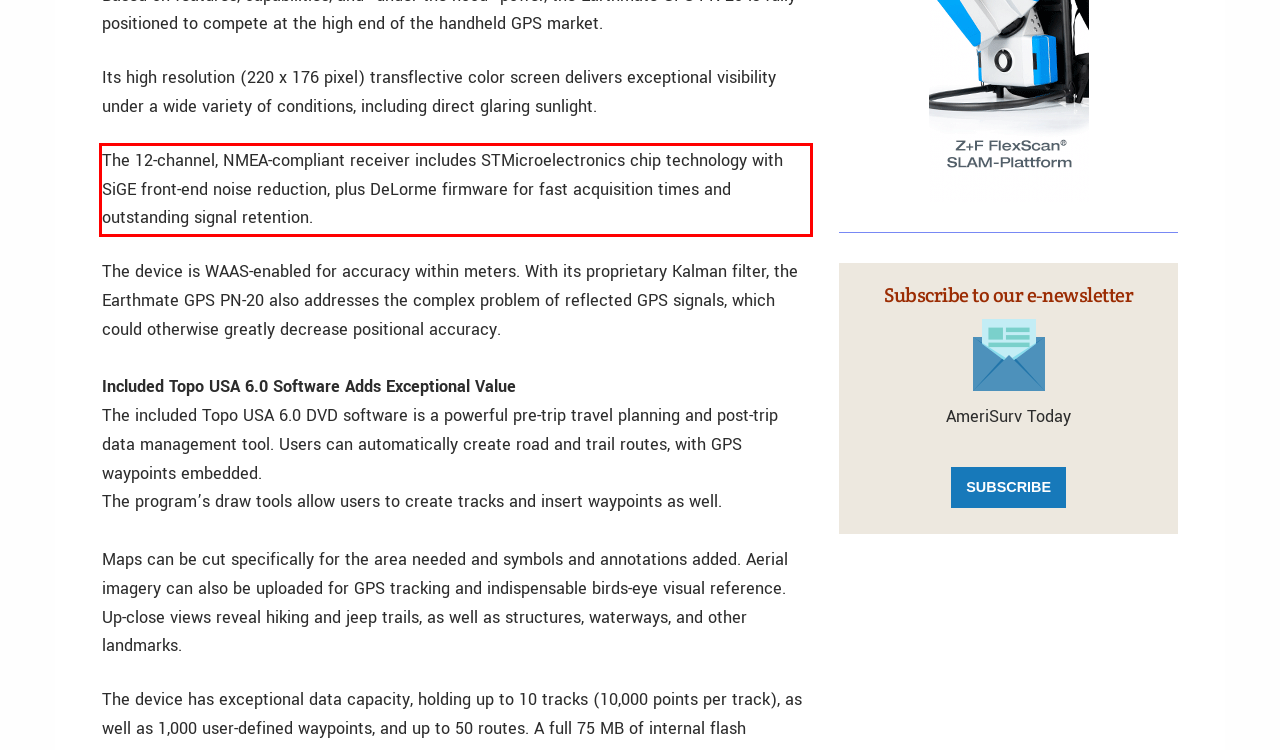Identify and extract the text within the red rectangle in the screenshot of the webpage.

The 12-channel, NMEA-compliant receiver includes STMicroelectronics chip technology with SiGE front-end noise reduction, plus DeLorme firmware for fast acquisition times and outstanding signal retention.